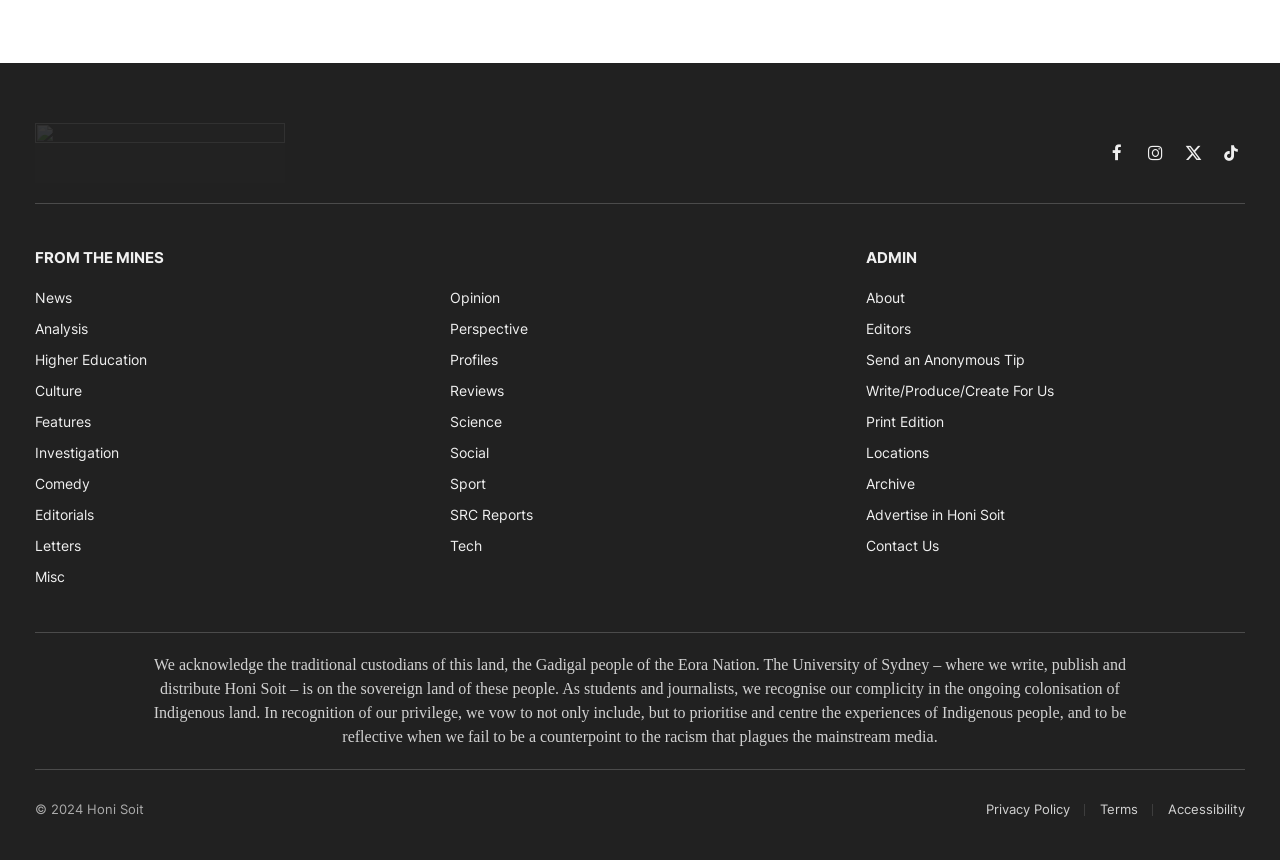Please give a succinct answer to the question in one word or phrase:
What social media platforms are linked?

Facebook, Instagram, Twitter, TikTok